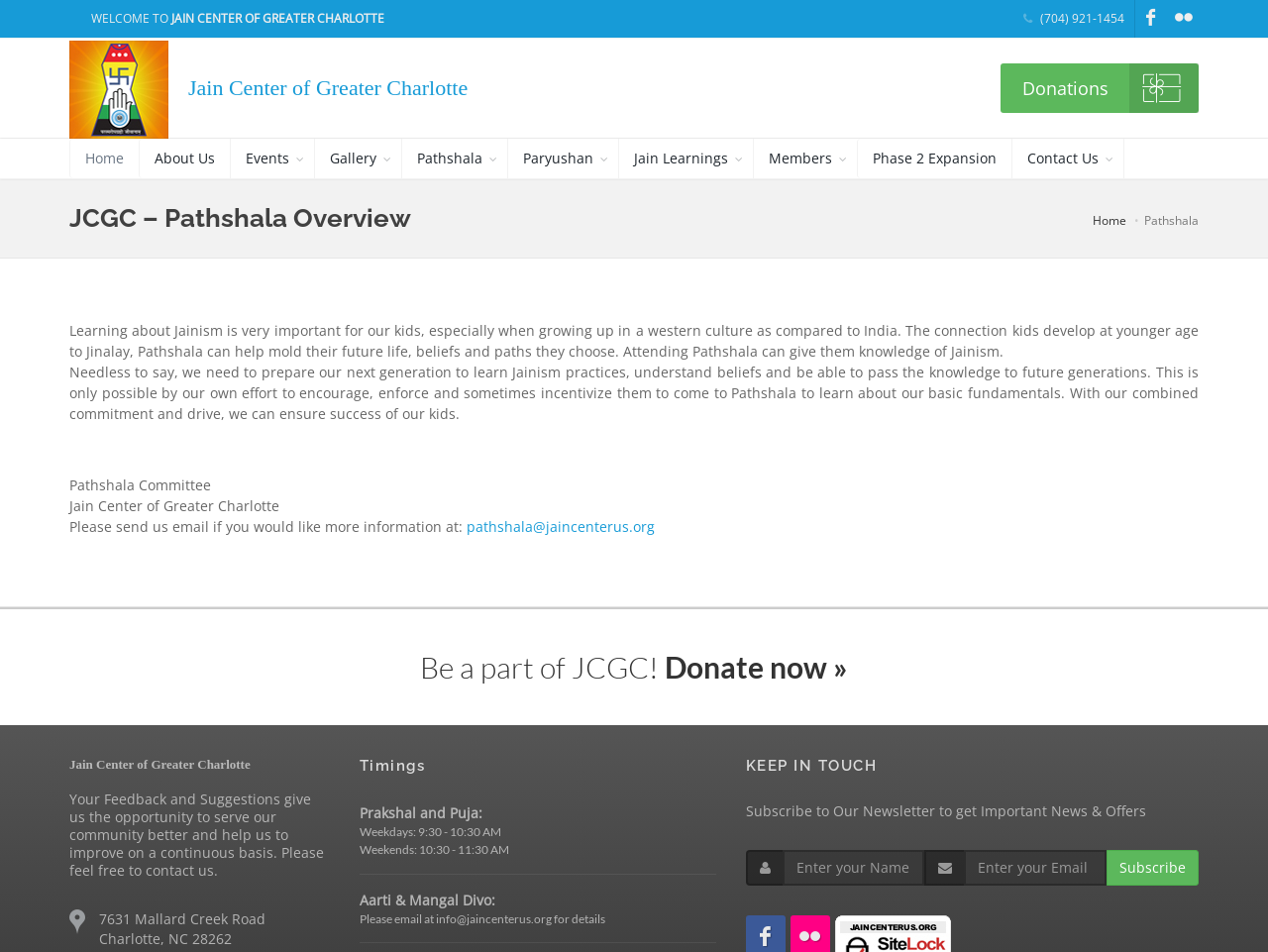Please identify the bounding box coordinates of the clickable area that will allow you to execute the instruction: "Click the 'Subscribe' button".

[0.873, 0.893, 0.945, 0.93]